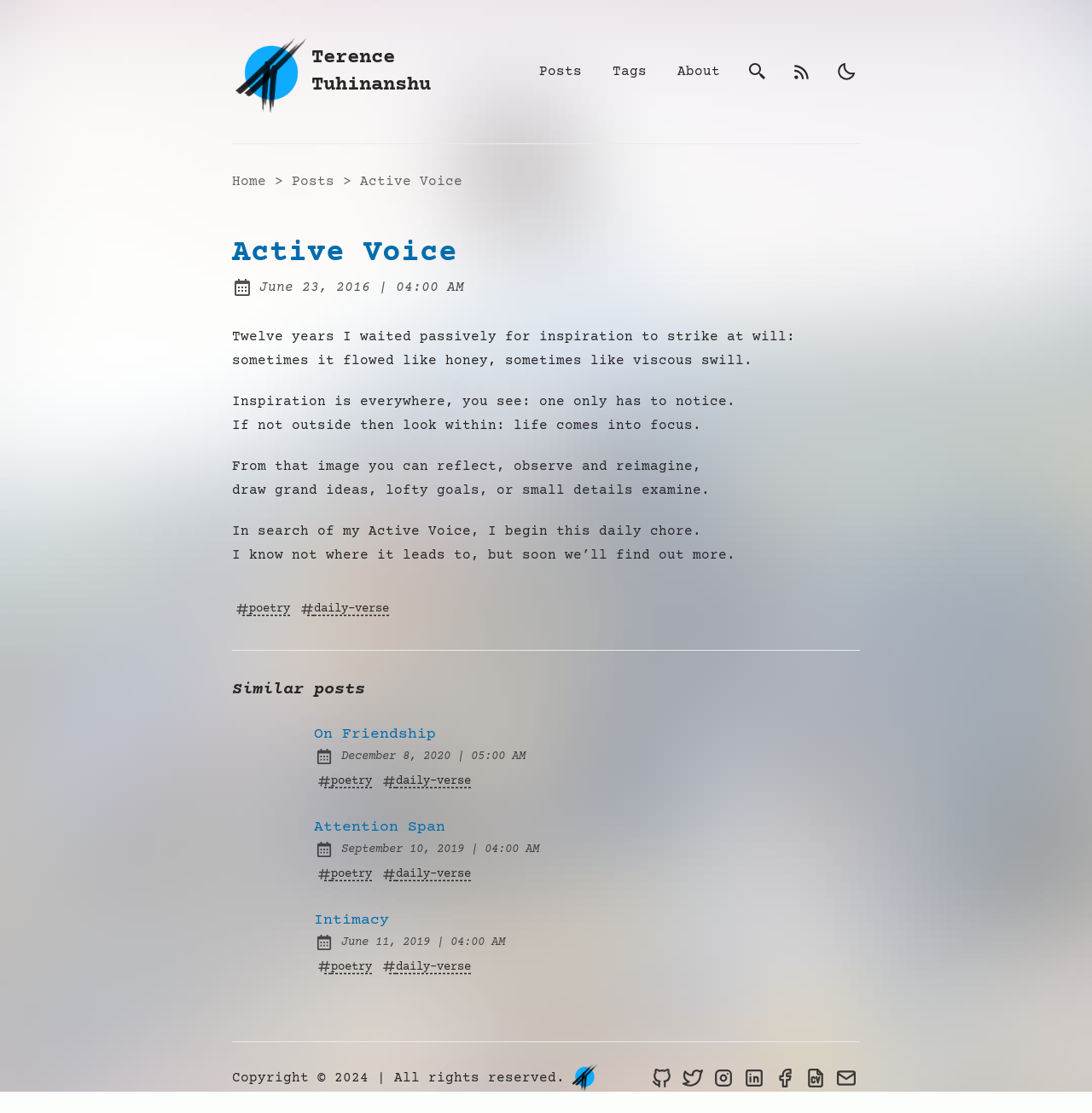Respond to the question with just a single word or phrase: 
What is the date of the latest post?

June 23, 2016